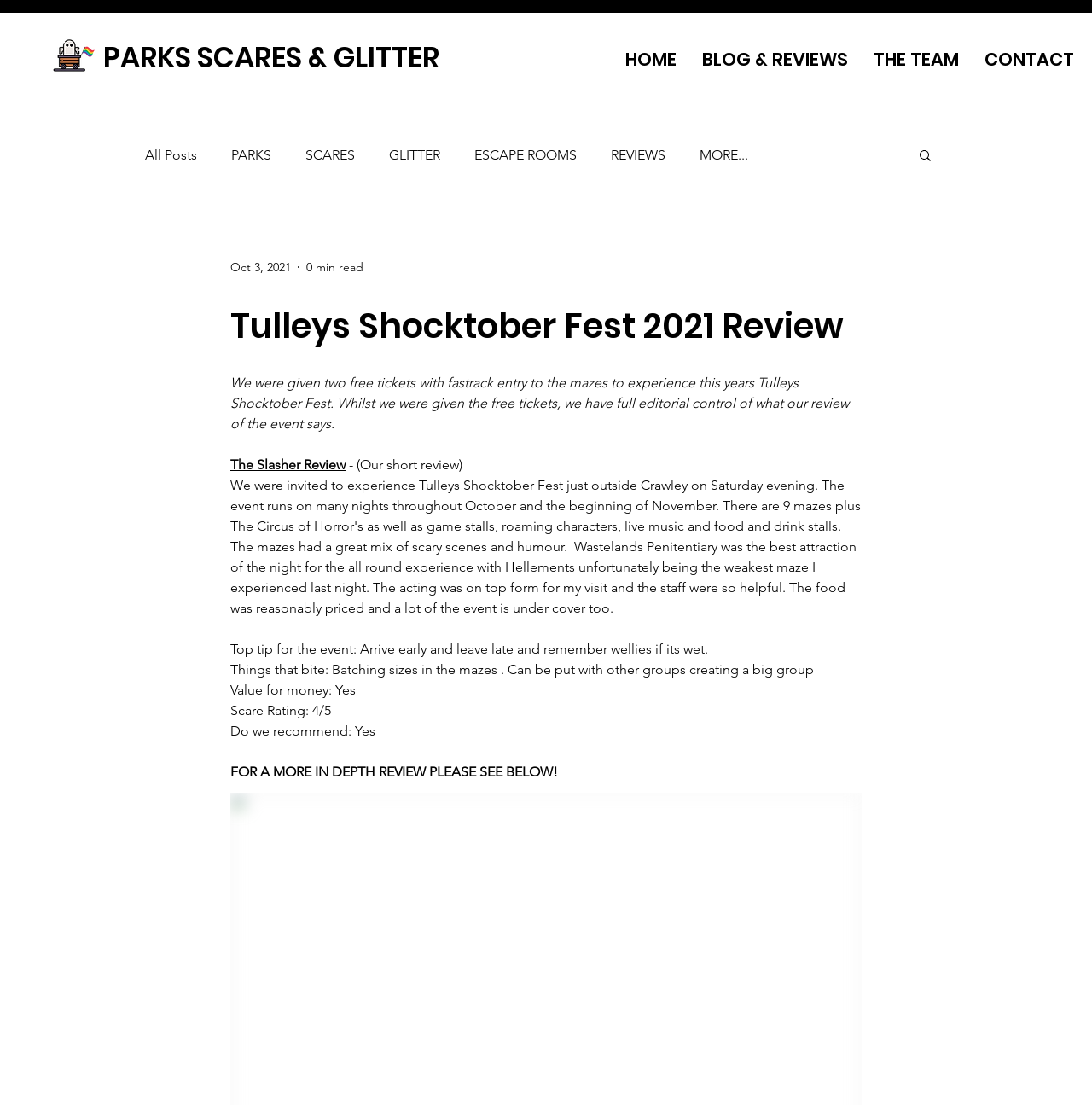Please identify the bounding box coordinates of the clickable area that will allow you to execute the instruction: "Read the 'PARKS SCARES & GLITTER' article".

[0.094, 0.034, 0.402, 0.07]